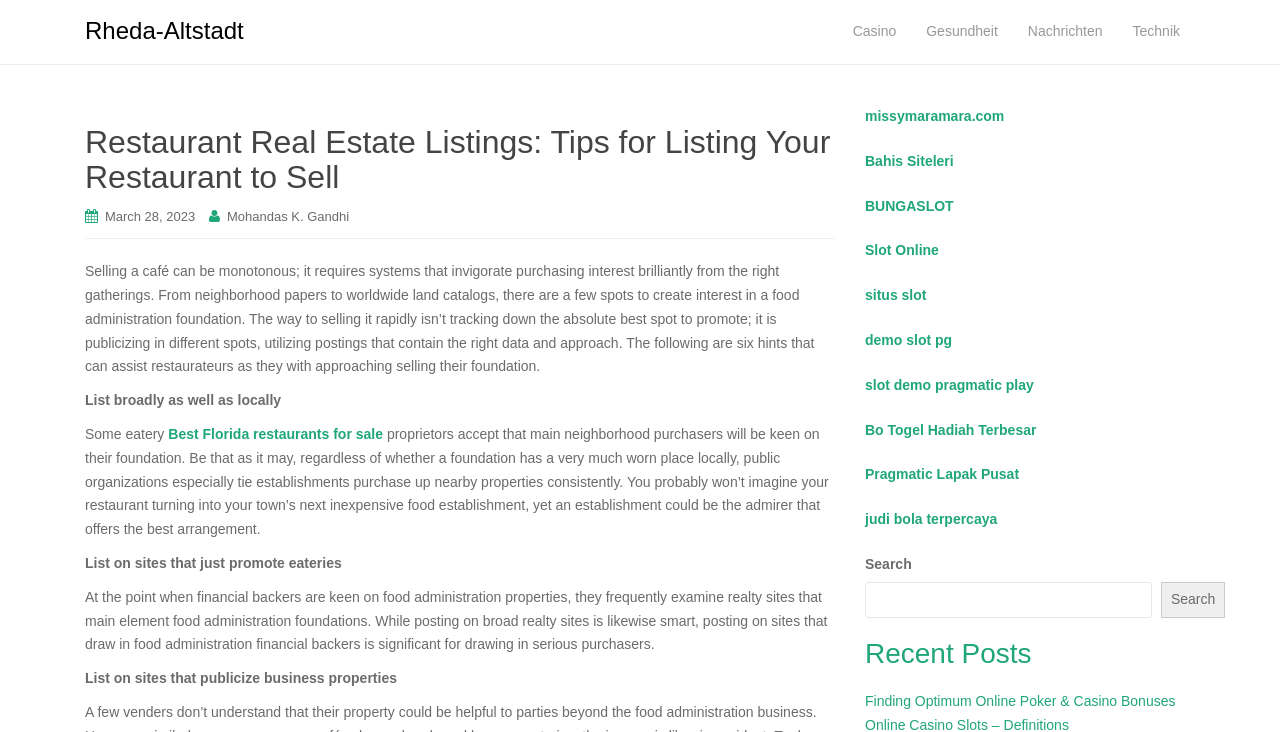What type of websites should restaurateurs list their property on?
Analyze the image and provide a thorough answer to the question.

According to the webpage, restaurateurs should list their property on websites that promote business properties, in addition to websites that specifically feature restaurants for sale. This is mentioned in the paragraph discussing the importance of listing on different types of websites to attract serious buyers.